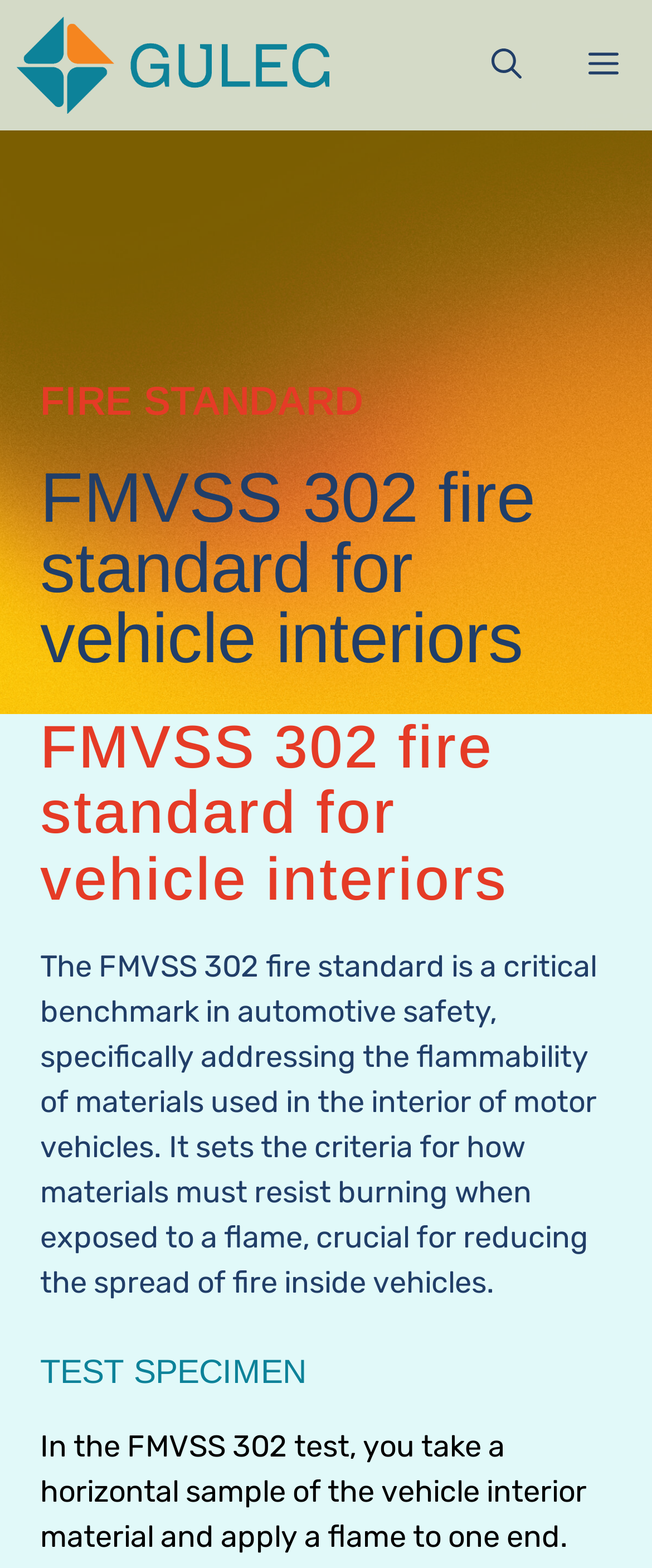Given the description of the UI element: "Menu", predict the bounding box coordinates in the form of [left, top, right, bottom], with each value being a float between 0 and 1.

[0.851, 0.0, 1.0, 0.083]